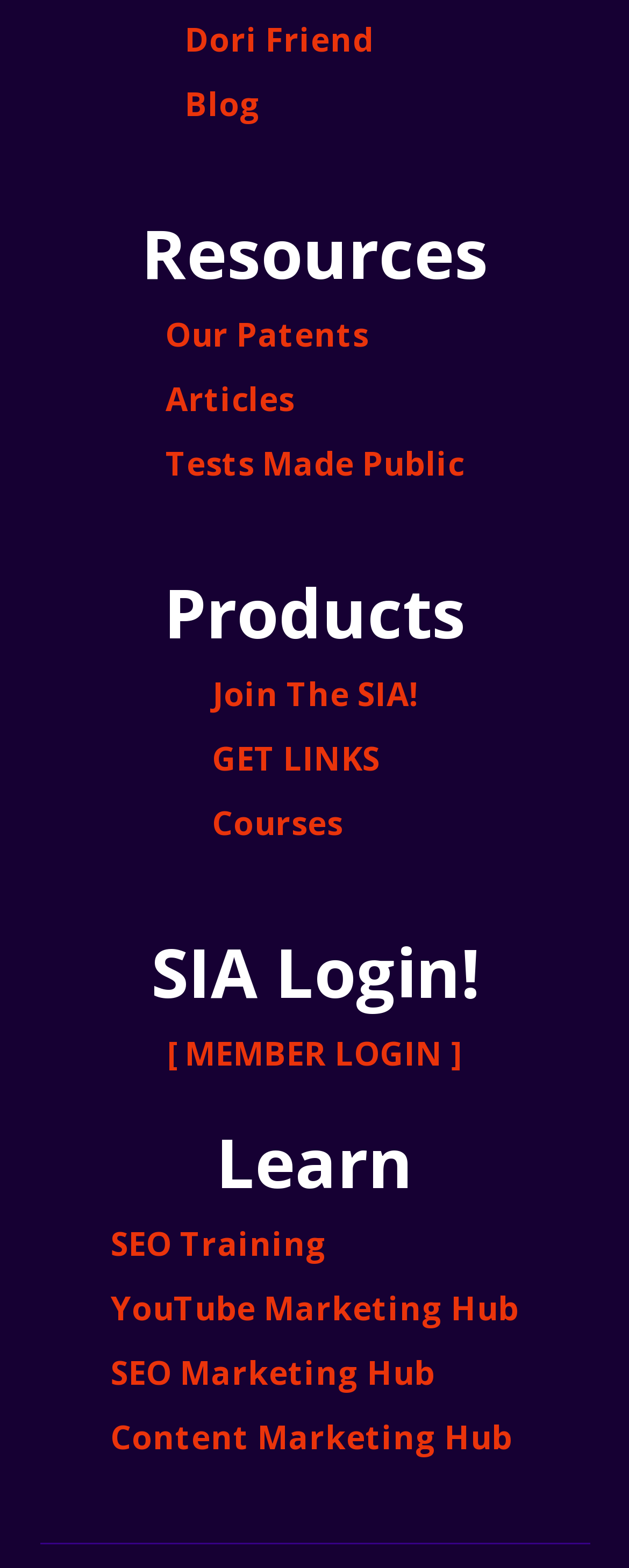What is the first link on the webpage? Observe the screenshot and provide a one-word or short phrase answer.

Dori Friend